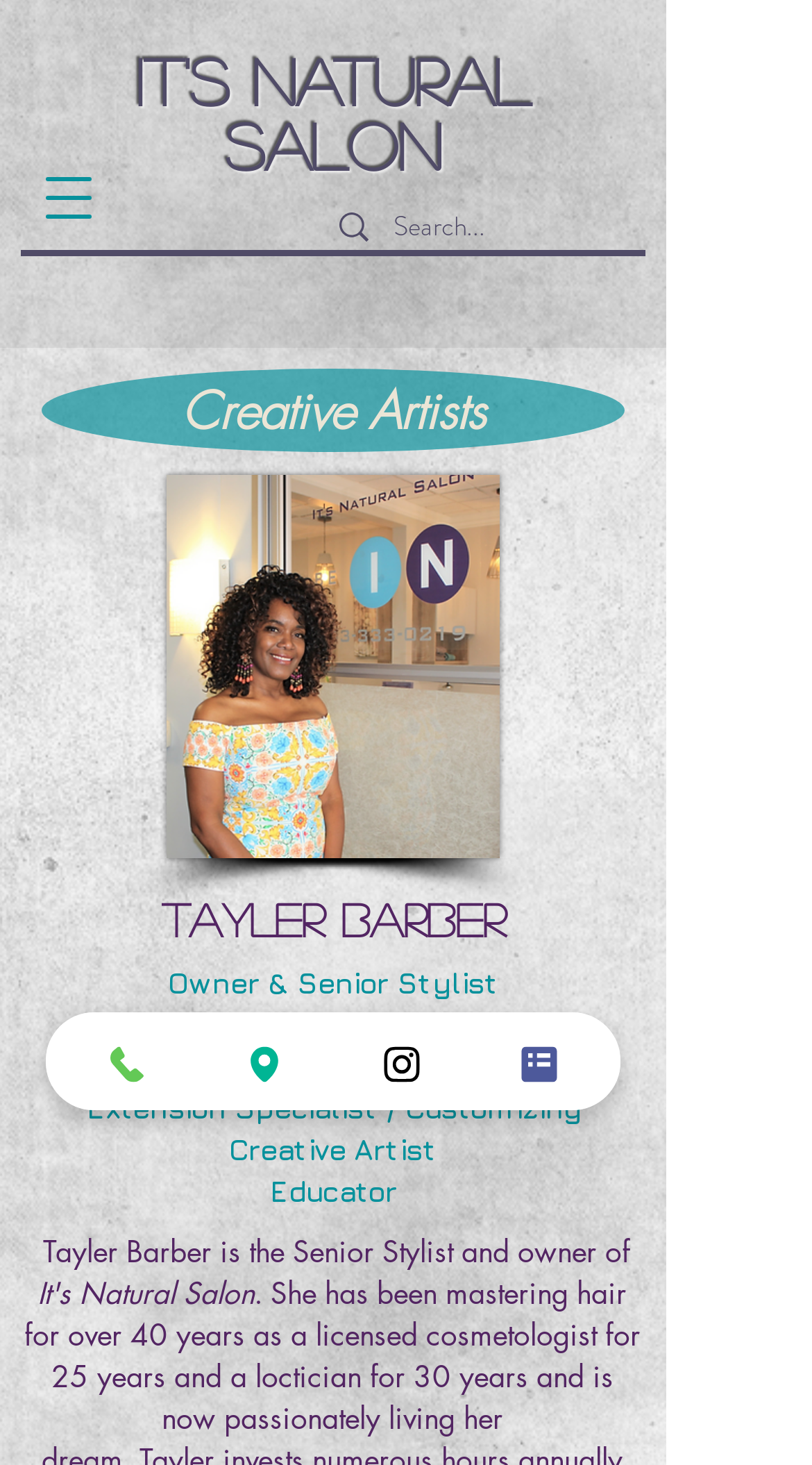Is there an image of Tayler Barber on the page?
Can you provide an in-depth and detailed response to the question?

There is an image of Tayler Barber on the page, which is located below the navigation menu and above her name and roles. The image is described as 'Resized_Tayler_Head_shot2_edited.jpg'.